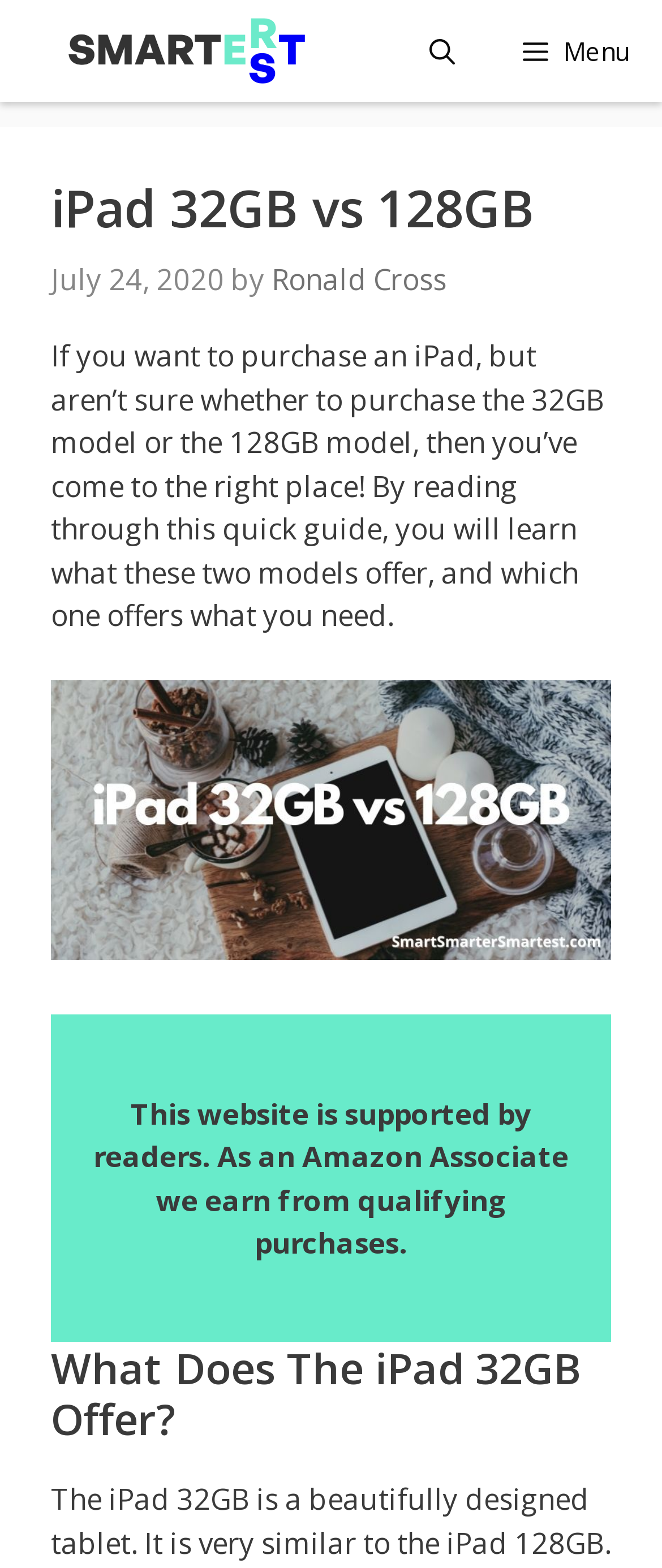What is the topic of the article?
From the screenshot, supply a one-word or short-phrase answer.

iPad 32GB vs 128GB